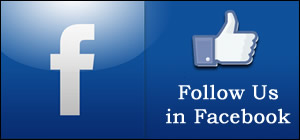What does the thumbs-up icon symbolize?
Refer to the image and give a detailed answer to the question.

The thumbs-up icon on the right side symbolizes approval and connection, which is used to promote community interaction and social media engagement.